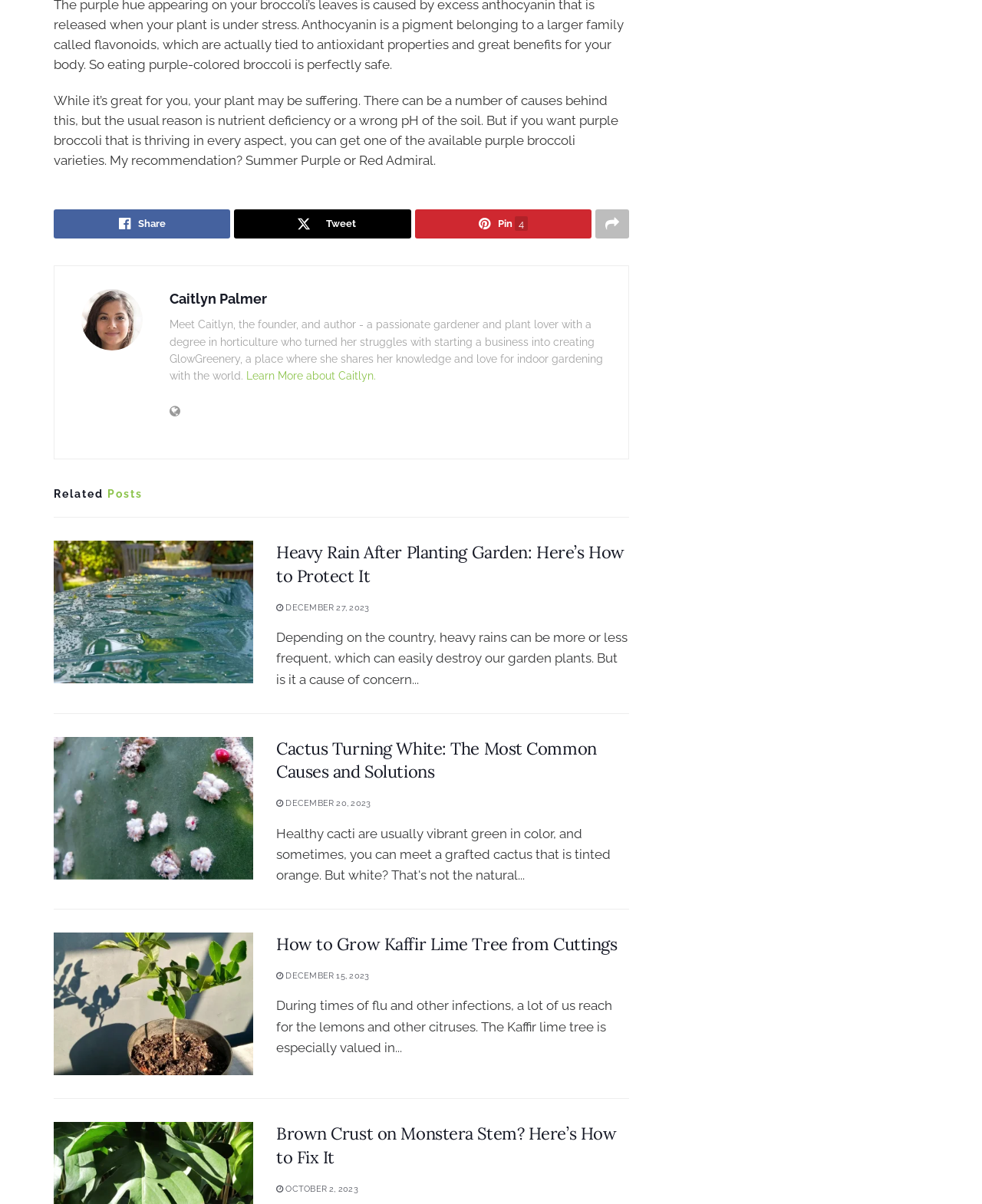With reference to the screenshot, provide a detailed response to the question below:
What is the topic of the first related post?

The first related post is about protecting the garden from heavy rain, as indicated by the heading 'Heavy Rain After Planting Garden: Here’s How to Protect It'.